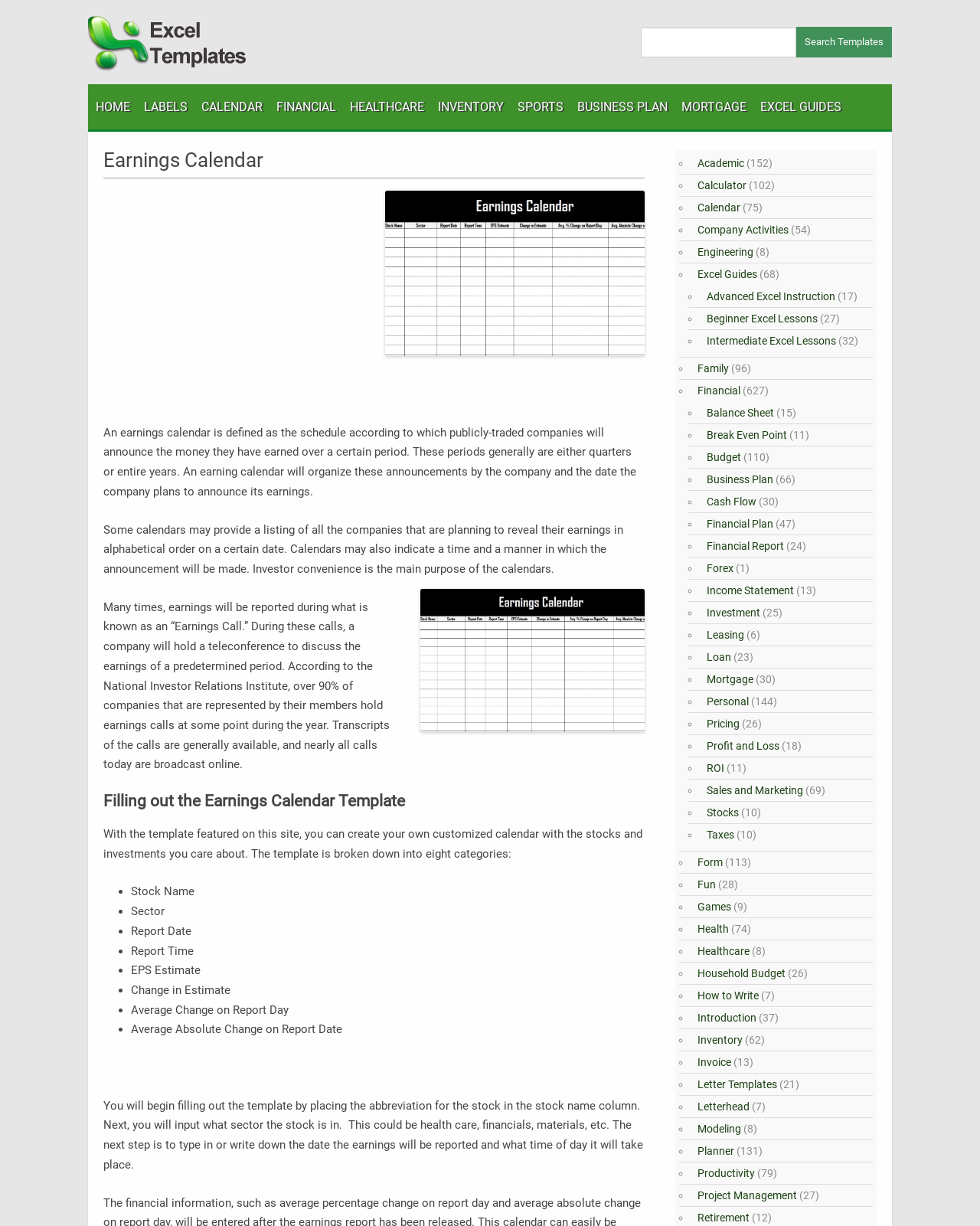Kindly provide the bounding box coordinates of the section you need to click on to fulfill the given instruction: "View Earnings Calendar".

[0.105, 0.122, 0.658, 0.146]